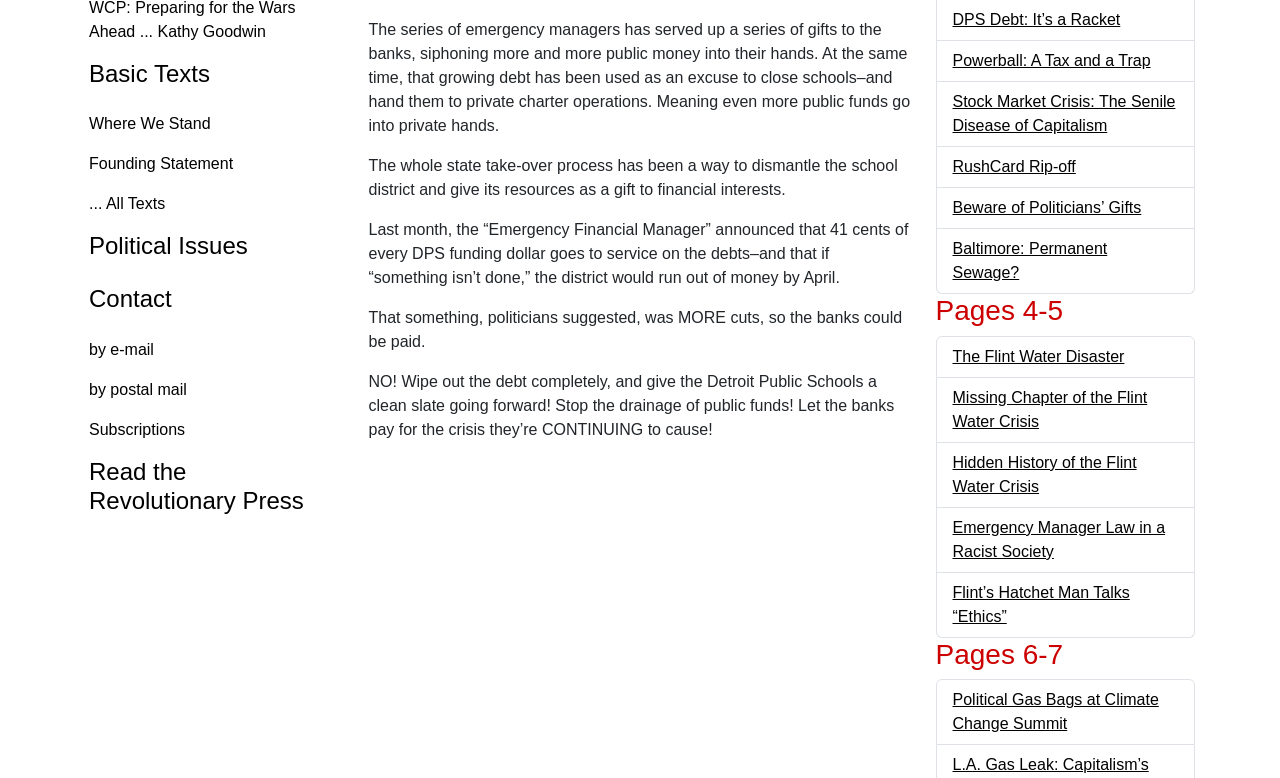Calculate the bounding box coordinates of the UI element given the description: "The Flint Water Disaster".

[0.744, 0.447, 0.878, 0.469]